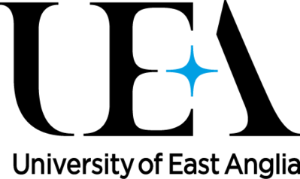What does the blue star accent symbolize?
Provide a concise answer using a single word or phrase based on the image.

Innovation and excellence